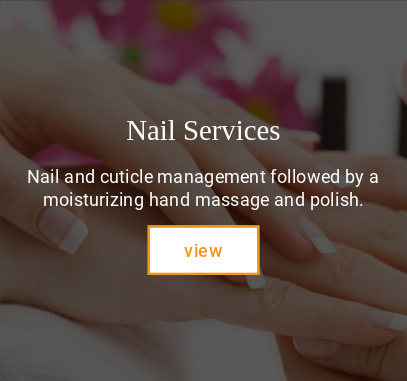Provide a short answer to the following question with just one word or phrase: What type of services are being offered?

Nail services